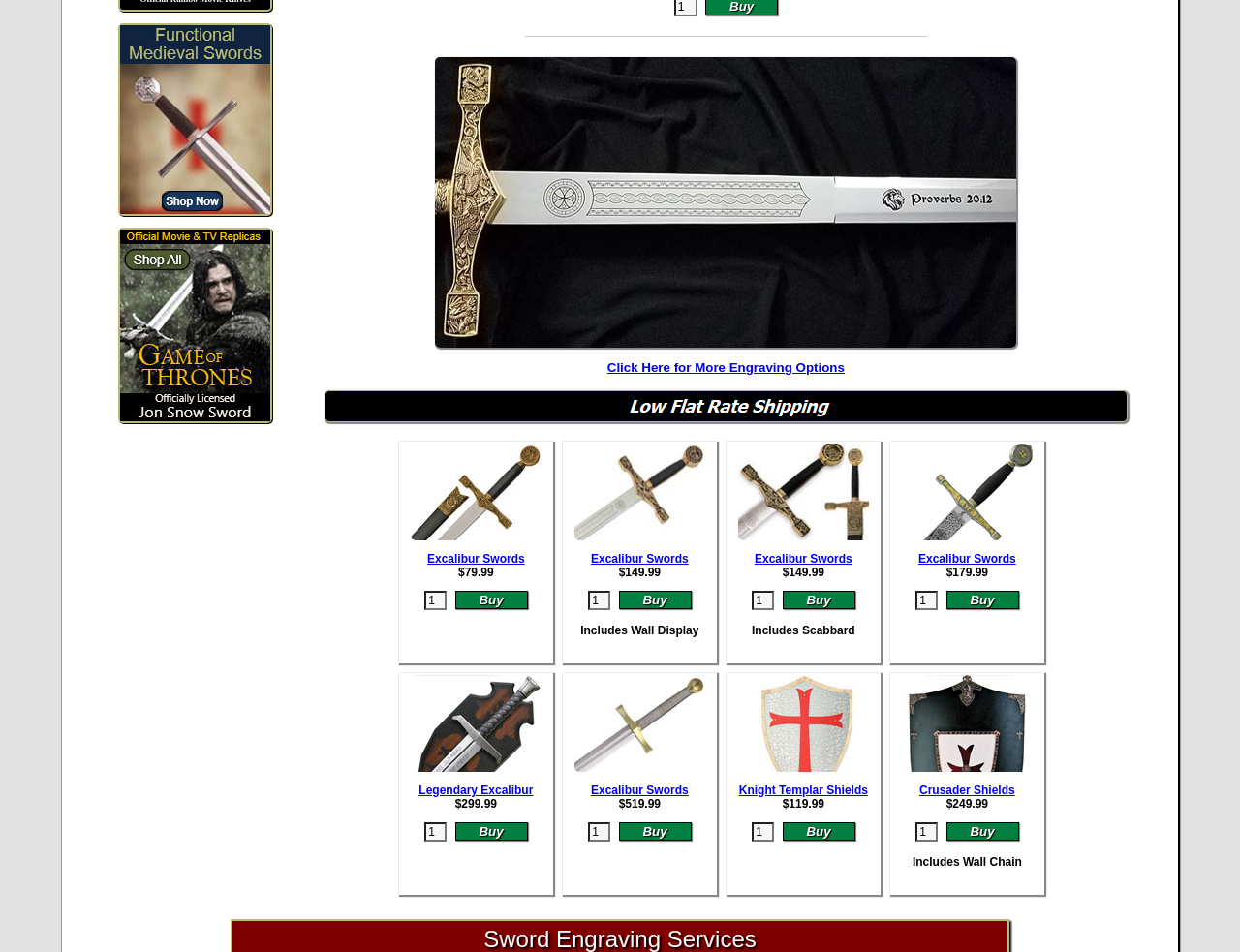Identify the bounding box coordinates for the element you need to click to achieve the following task: "Buy Excalibur Swords". Provide the bounding box coordinates as four float numbers between 0 and 1, in the form [left, top, right, bottom].

[0.367, 0.62, 0.425, 0.639]